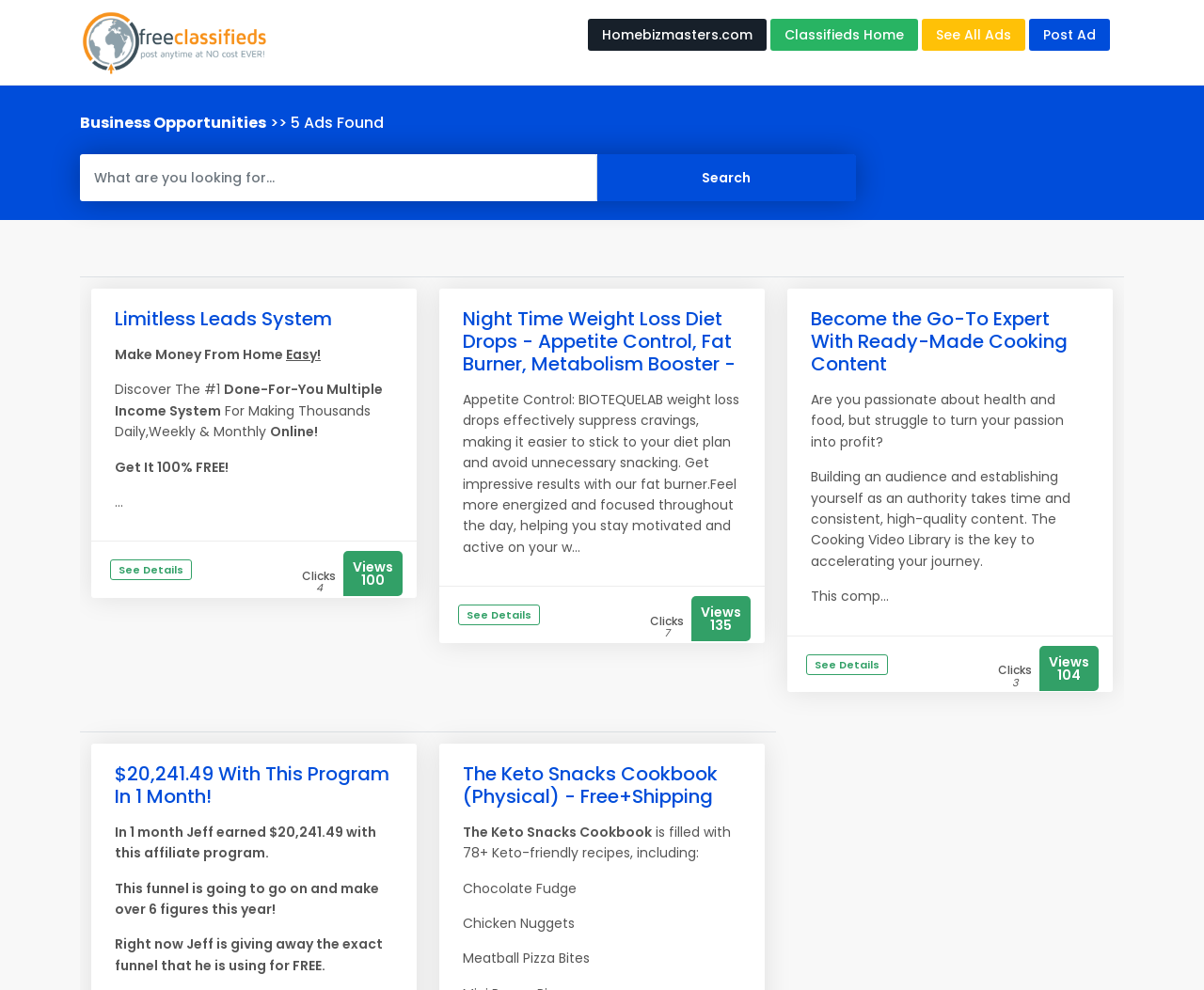What information is provided about each ad?
Provide a detailed answer to the question using information from the image.

Each ad in the grid cells contains a heading with the ad title, a description of the ad, and statistics on the number of clicks and views. This information is provided to help users decide which ads to explore further.